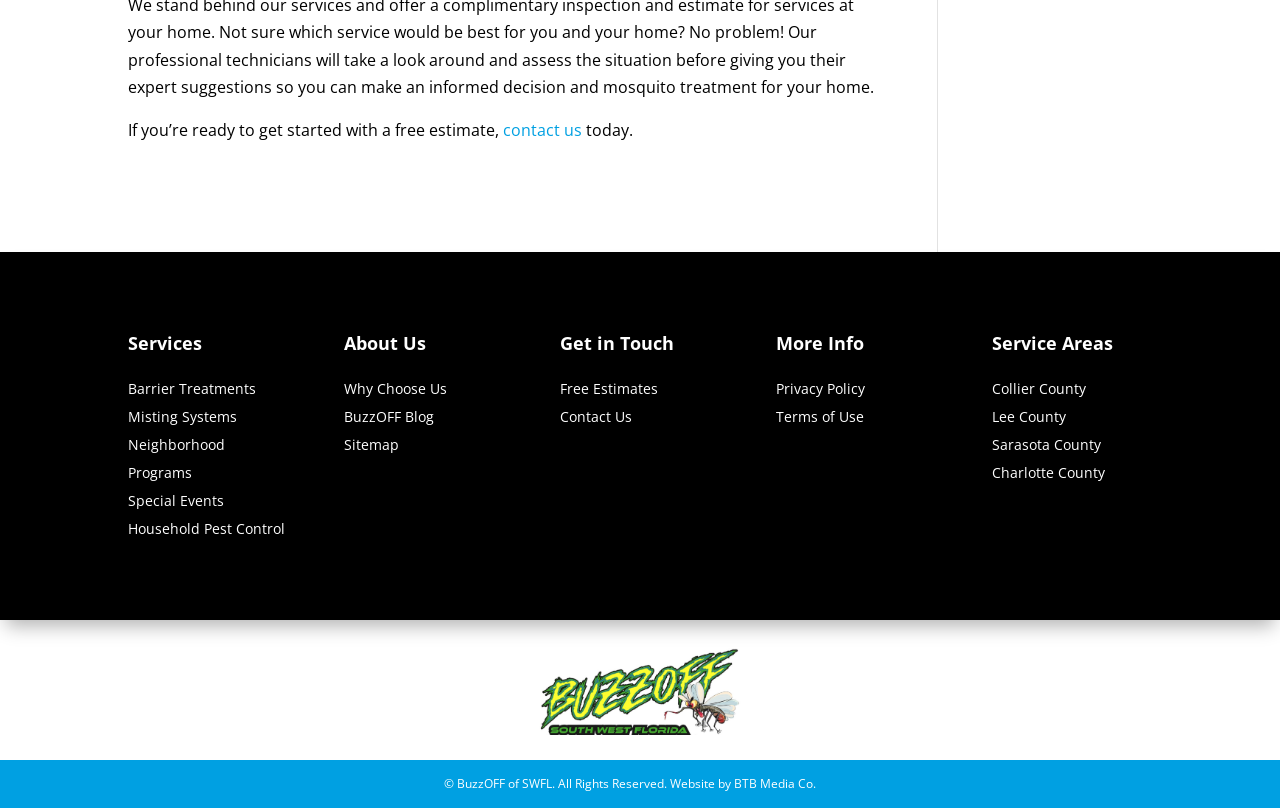What is the company name mentioned on the webpage?
Provide a concise answer using a single word or phrase based on the image.

BuzzOFF of SWFL